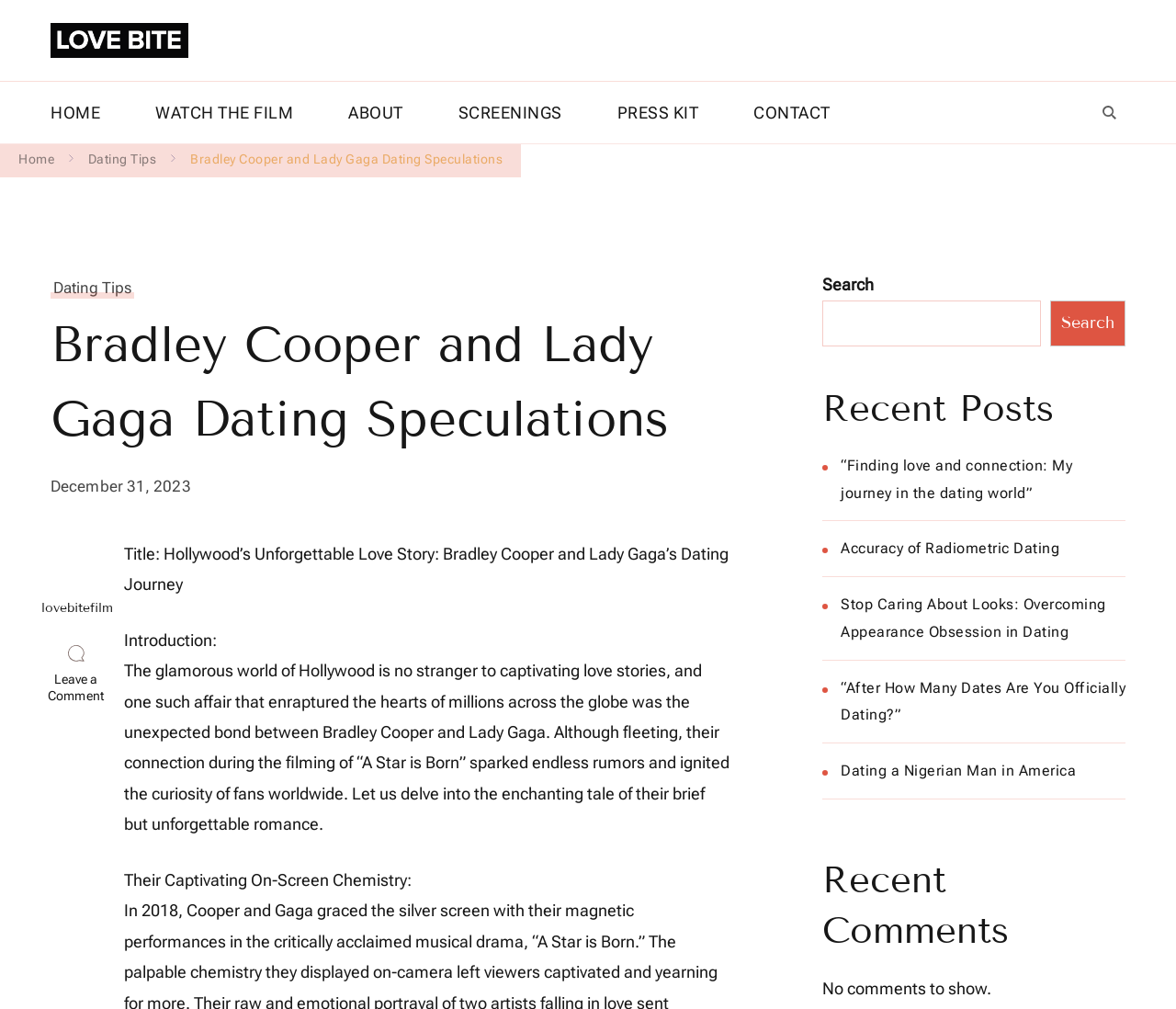Identify the coordinates of the bounding box for the element that must be clicked to accomplish the instruction: "Click on the 'DISABILITY 2022' link".

None